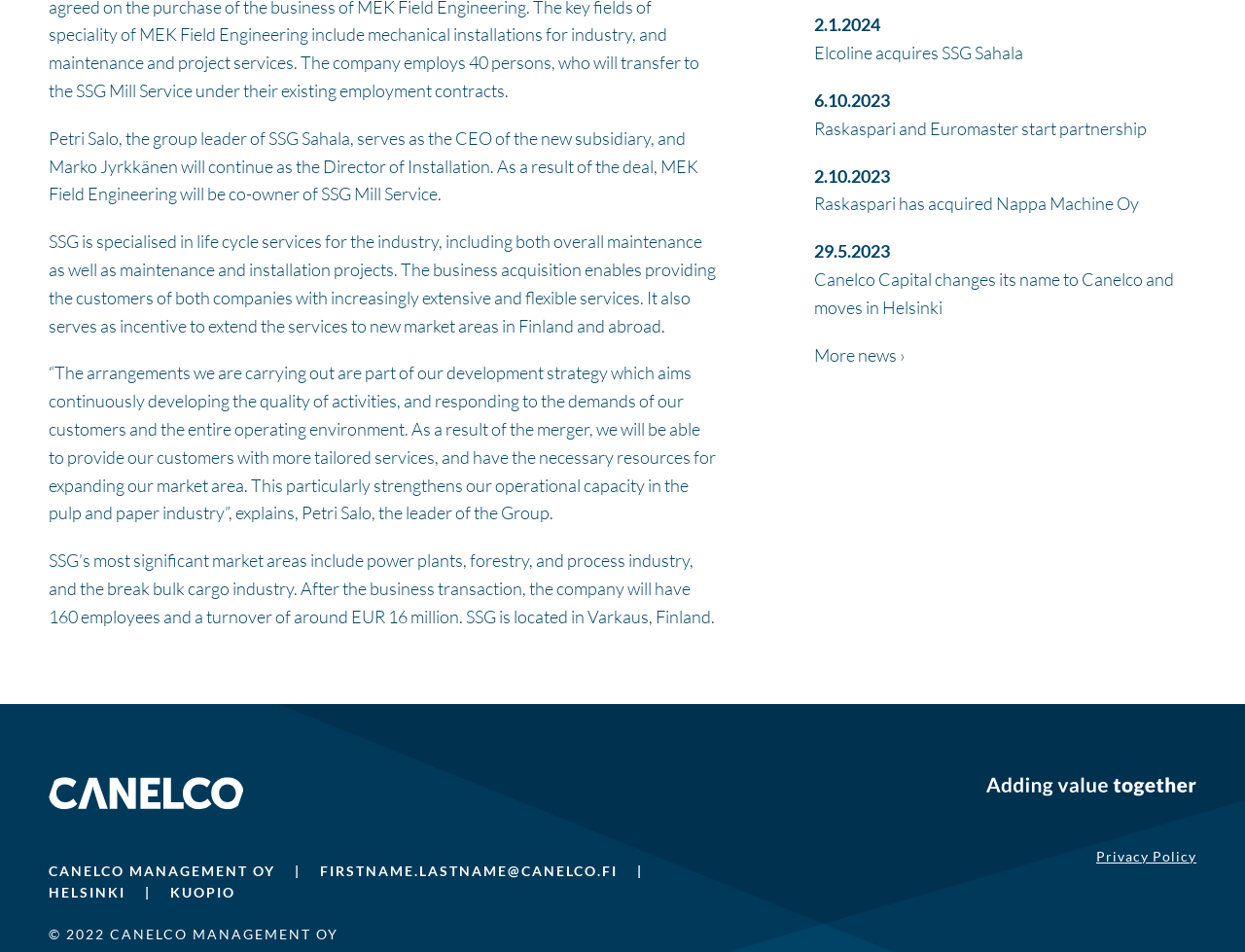Extract the bounding box for the UI element that matches this description: "Privacy Policy".

[0.88, 0.891, 0.961, 0.908]